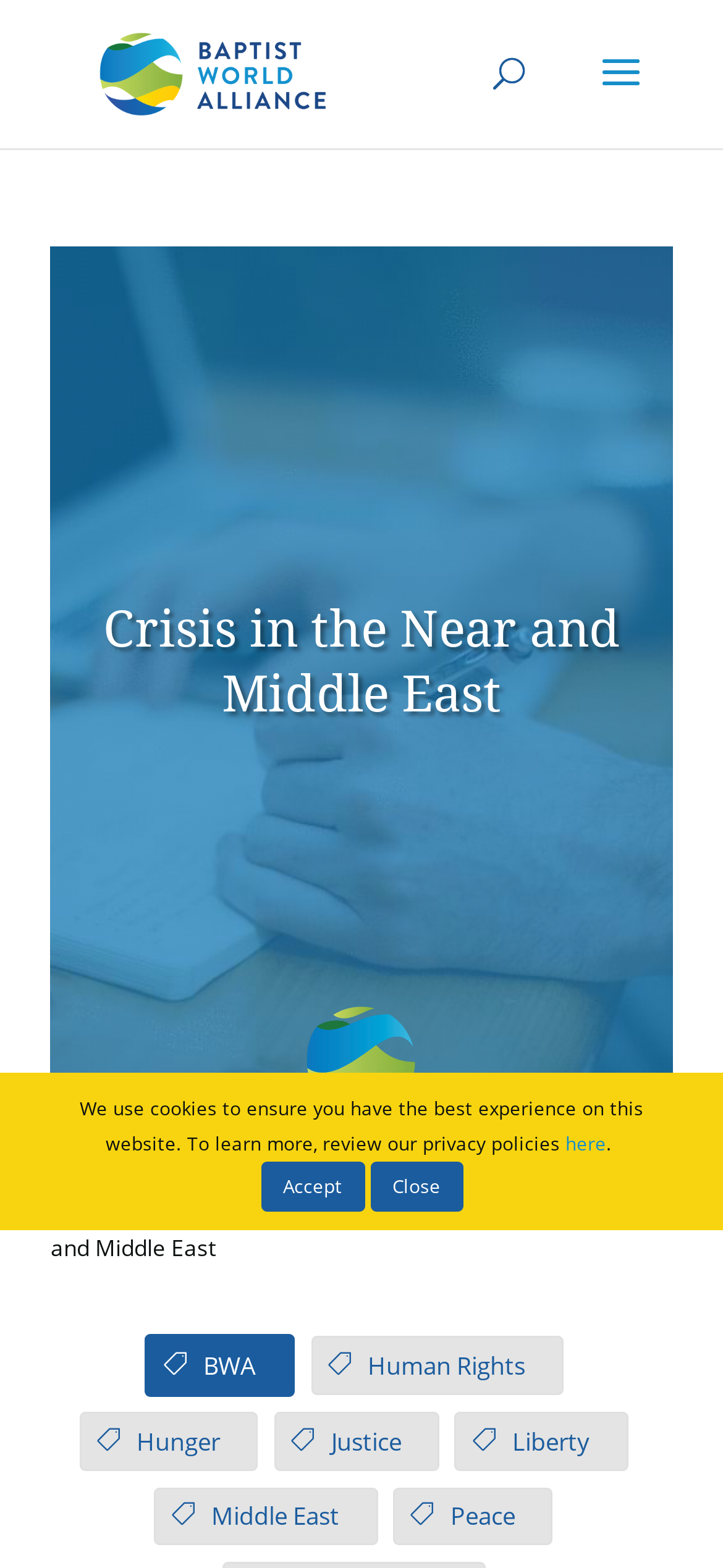How many icons are in the bottom section?
Please provide a comprehensive answer based on the contents of the image.

I counted the number of link elements with icon descriptions (e.g. ' BWA') in the bottom section of the webpage. There are six icons.